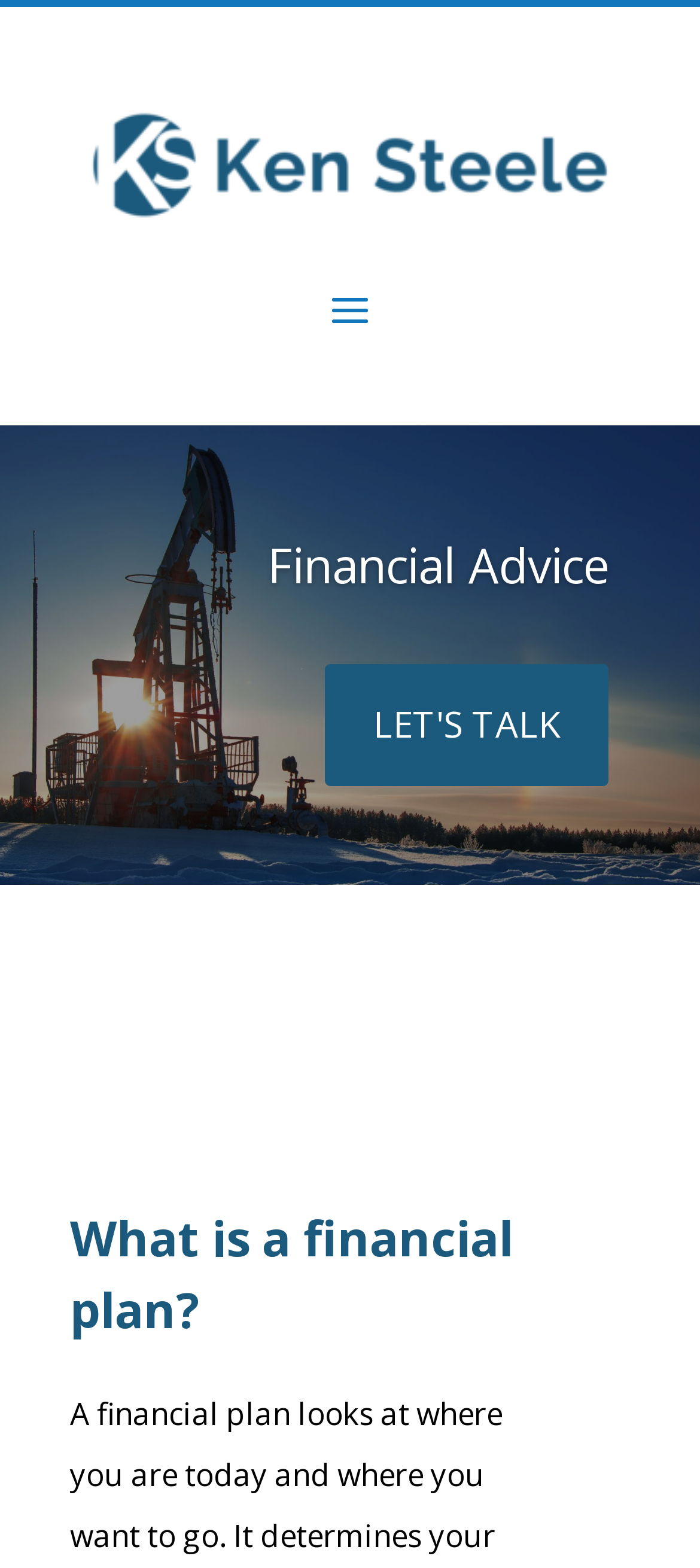Calculate the bounding box coordinates for the UI element based on the following description: "Cookie declaration". Ensure the coordinates are four float numbers between 0 and 1, i.e., [left, top, right, bottom].

None